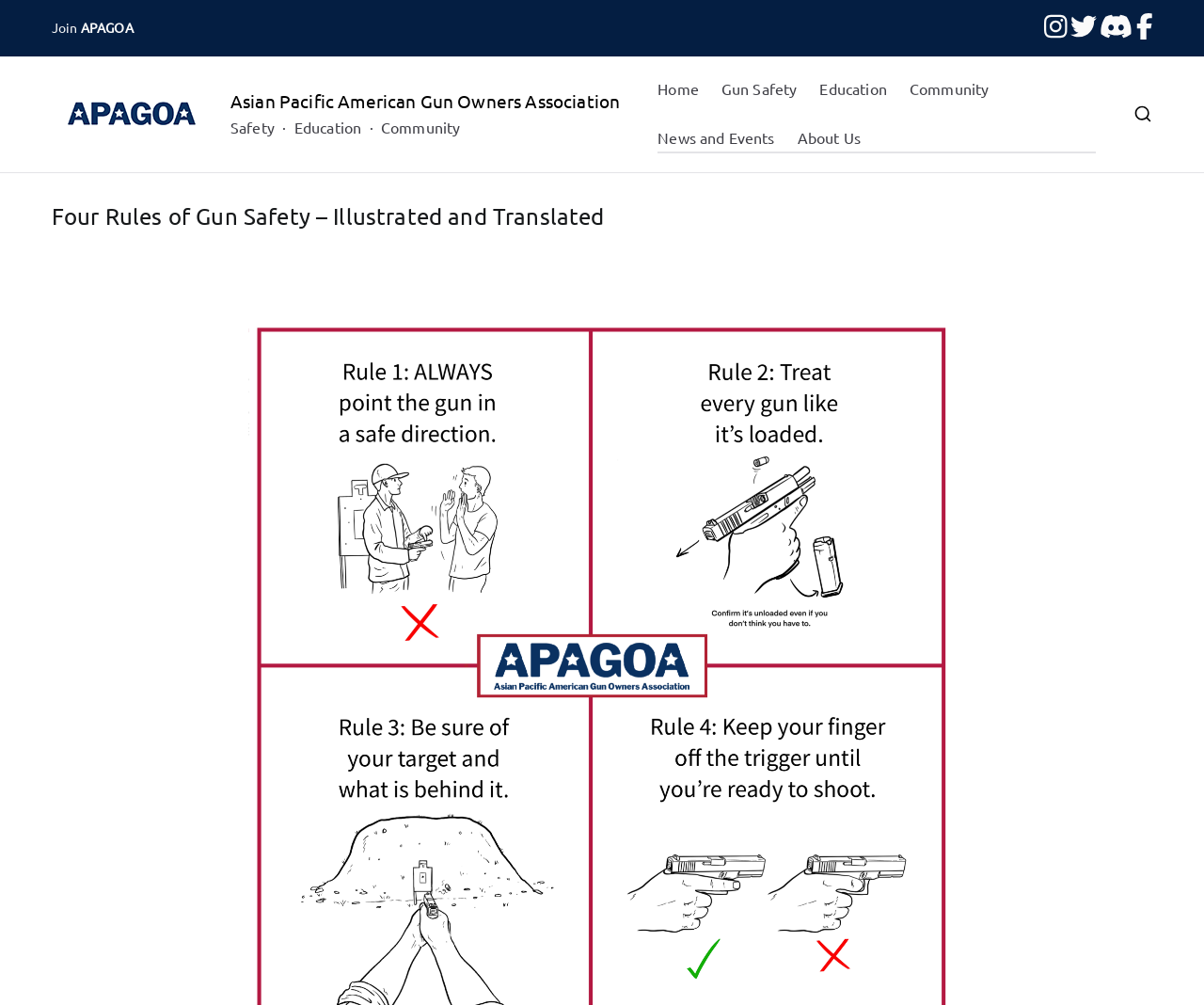Summarize the contents and layout of the webpage in detail.

The webpage is about the four basic rules of gun safety, illustrated and translated into different languages by the Asian Pacific American Gun Owners Association (APAGOA) and Nathan Tey. 

At the top left corner, there is a link to "Join APAGOA" and an image of the APAGOA logo. To the right of the logo, there are several social media links. Below the logo, there is a horizontal menu with links to "Home", "Gun Safety", "Education", "Community", "News and Events", and "About Us". 

The main content of the page is headed by a title "Four Rules of Gun Safety – Illustrated and Translated", which is located near the top center of the page. 

At the top right corner, there is another APAGOA logo with a link to the organization's website. Below it, there is a brief description of the organization, stating its focus on "Safety", "Education", and "Community".